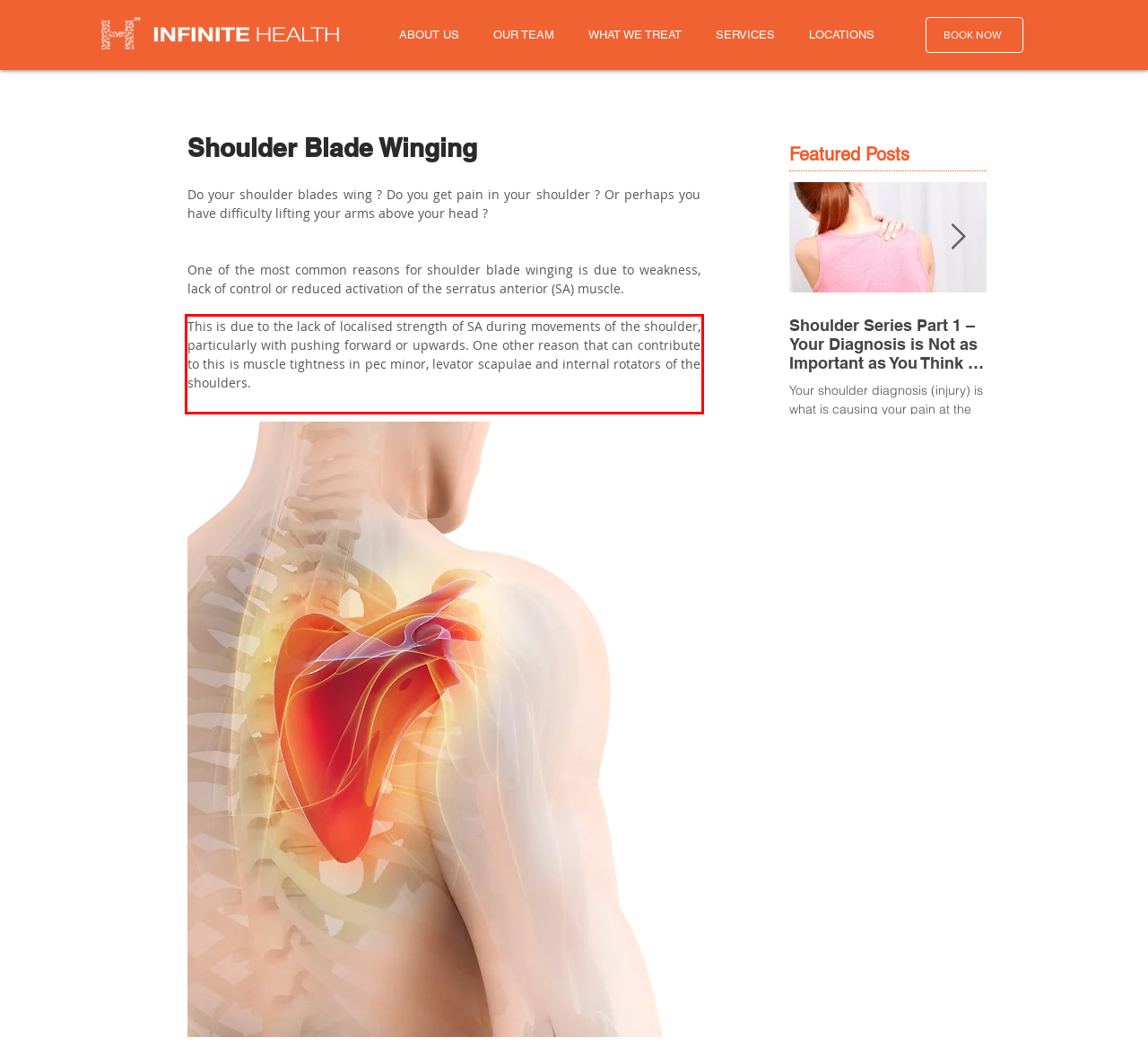Please examine the webpage screenshot and extract the text within the red bounding box using OCR.

This is due to the lack of localised strength of SA during movements of the shoulder, particularly with pushing forward or upwards. One other reason that can contribute to this is muscle tightness in pec minor, levator scapulae and internal rotators of the shoulders.